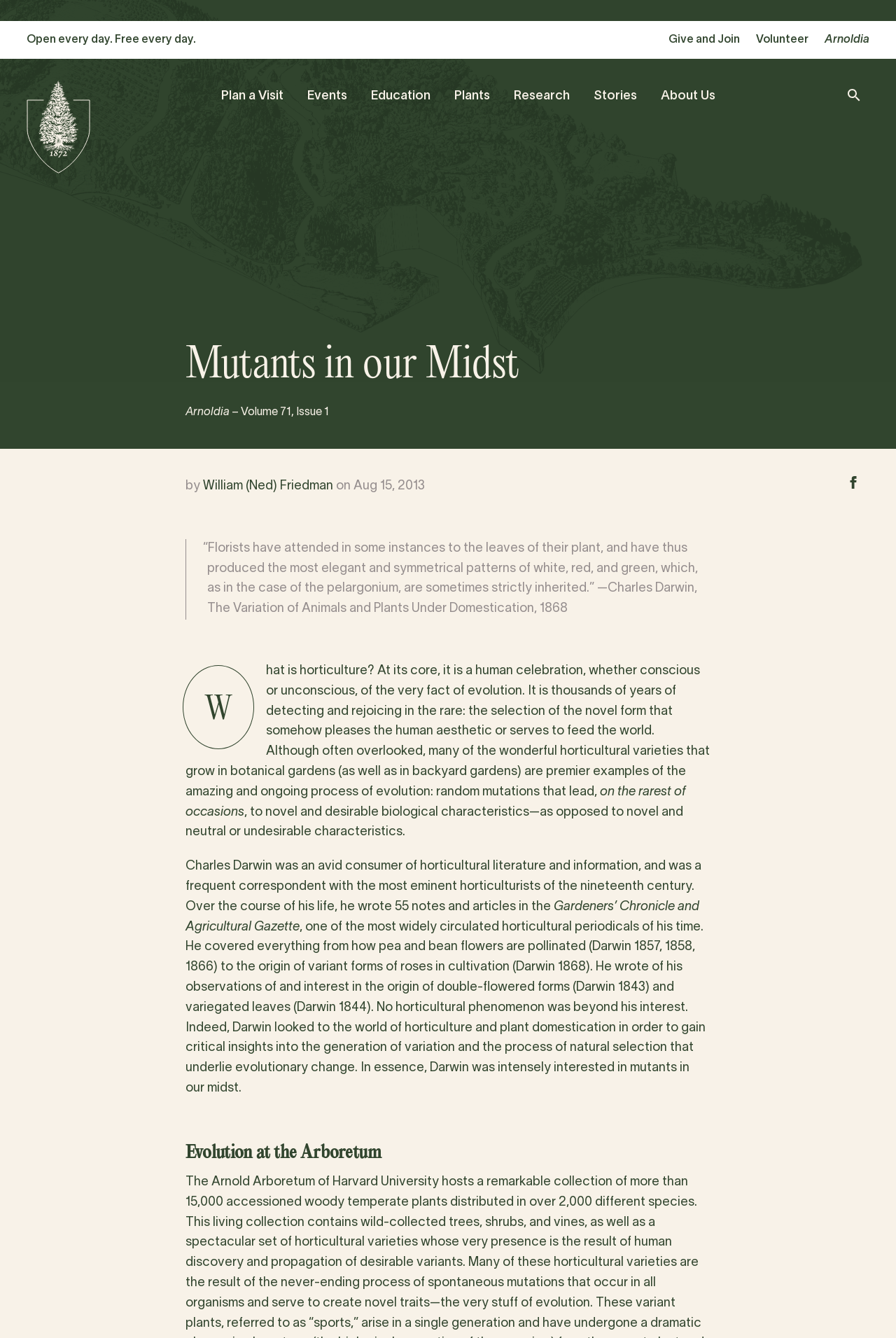Please locate the bounding box coordinates for the element that should be clicked to achieve the following instruction: "Read 'Mutants in our Midst' article". Ensure the coordinates are given as four float numbers between 0 and 1, i.e., [left, top, right, bottom].

[0.207, 0.255, 0.793, 0.291]